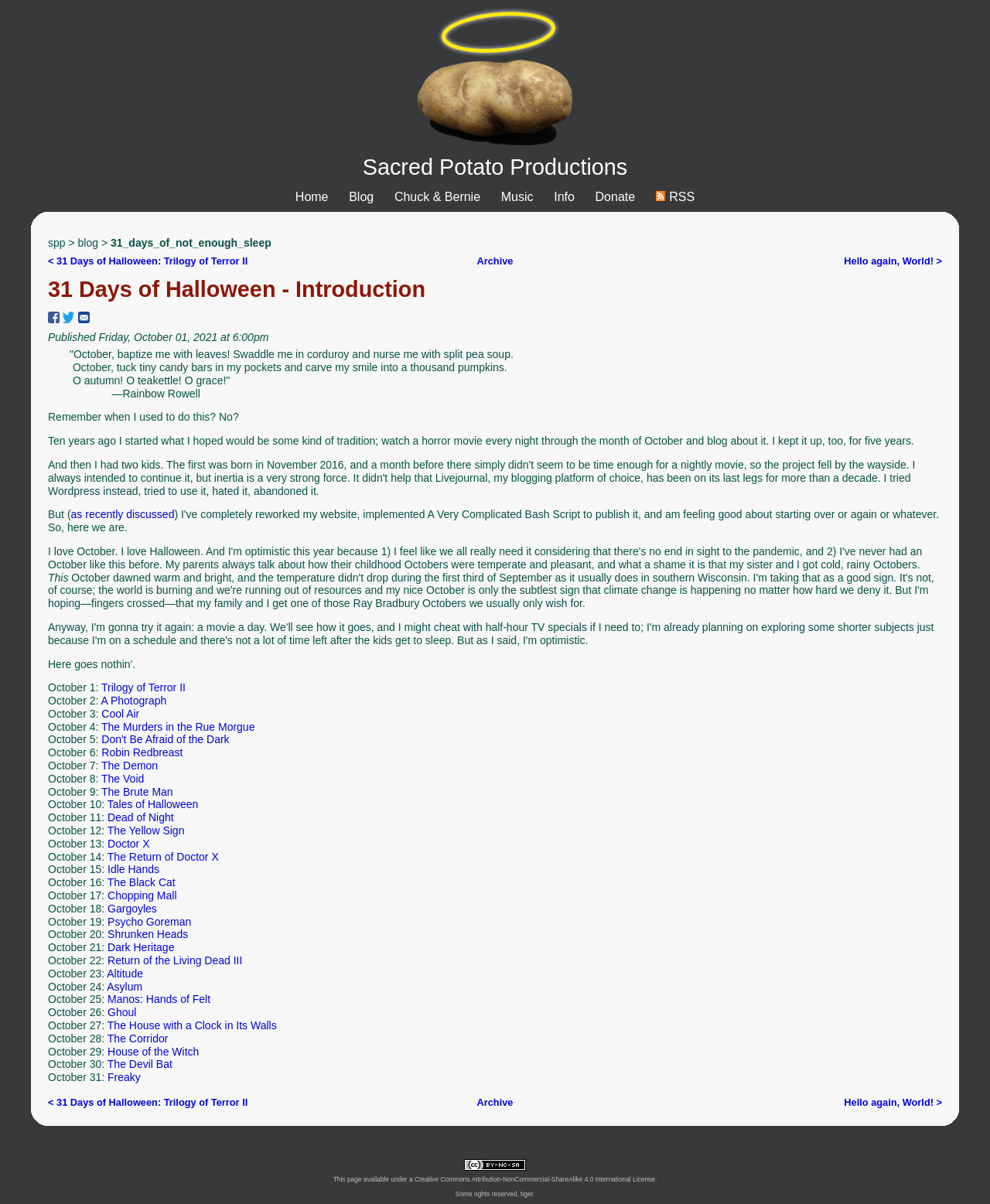Please determine the main heading text of this webpage.

Sacred Potato Productions